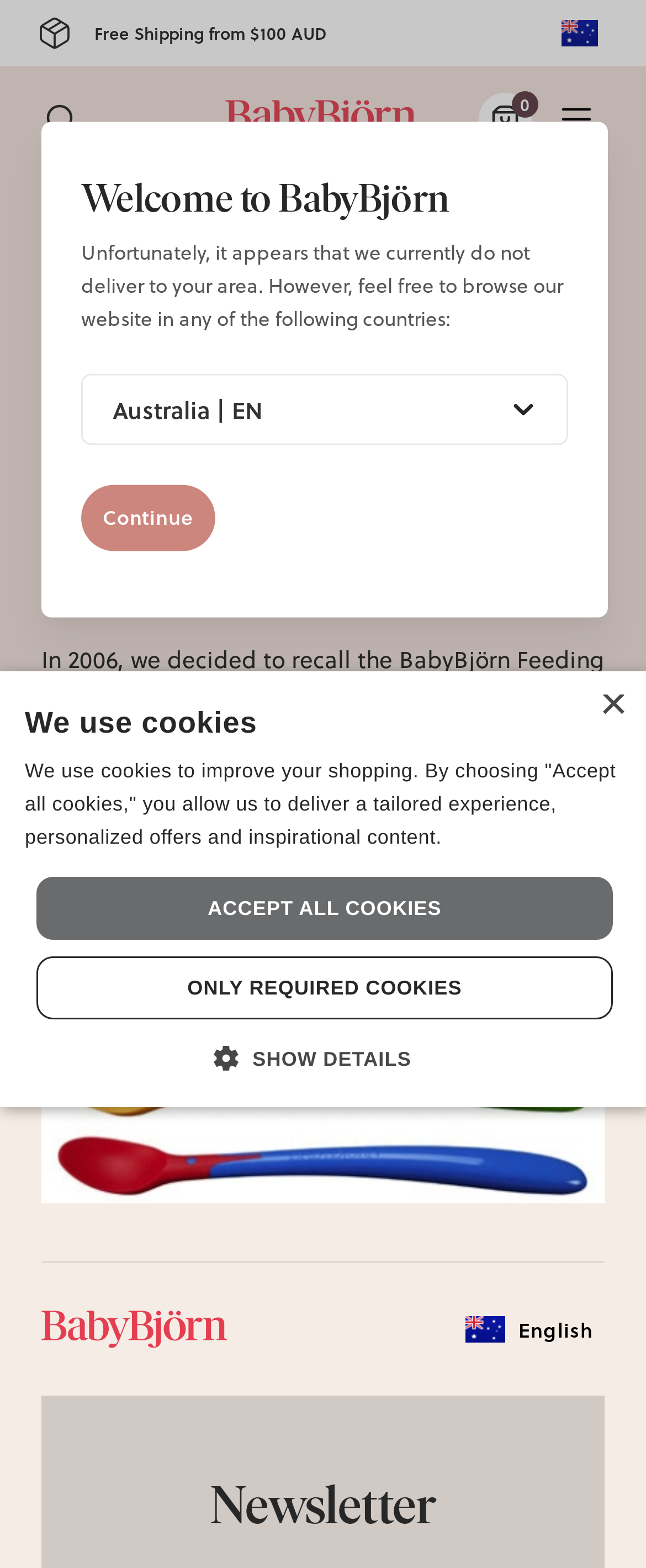What is the language of the webpage?
Kindly offer a detailed explanation using the data available in the image.

Based on the webpage content, specifically the text 'English' with bounding box coordinates [0.174, 0.25, 0.408, 0.272], it is clear that the language of the webpage is English.